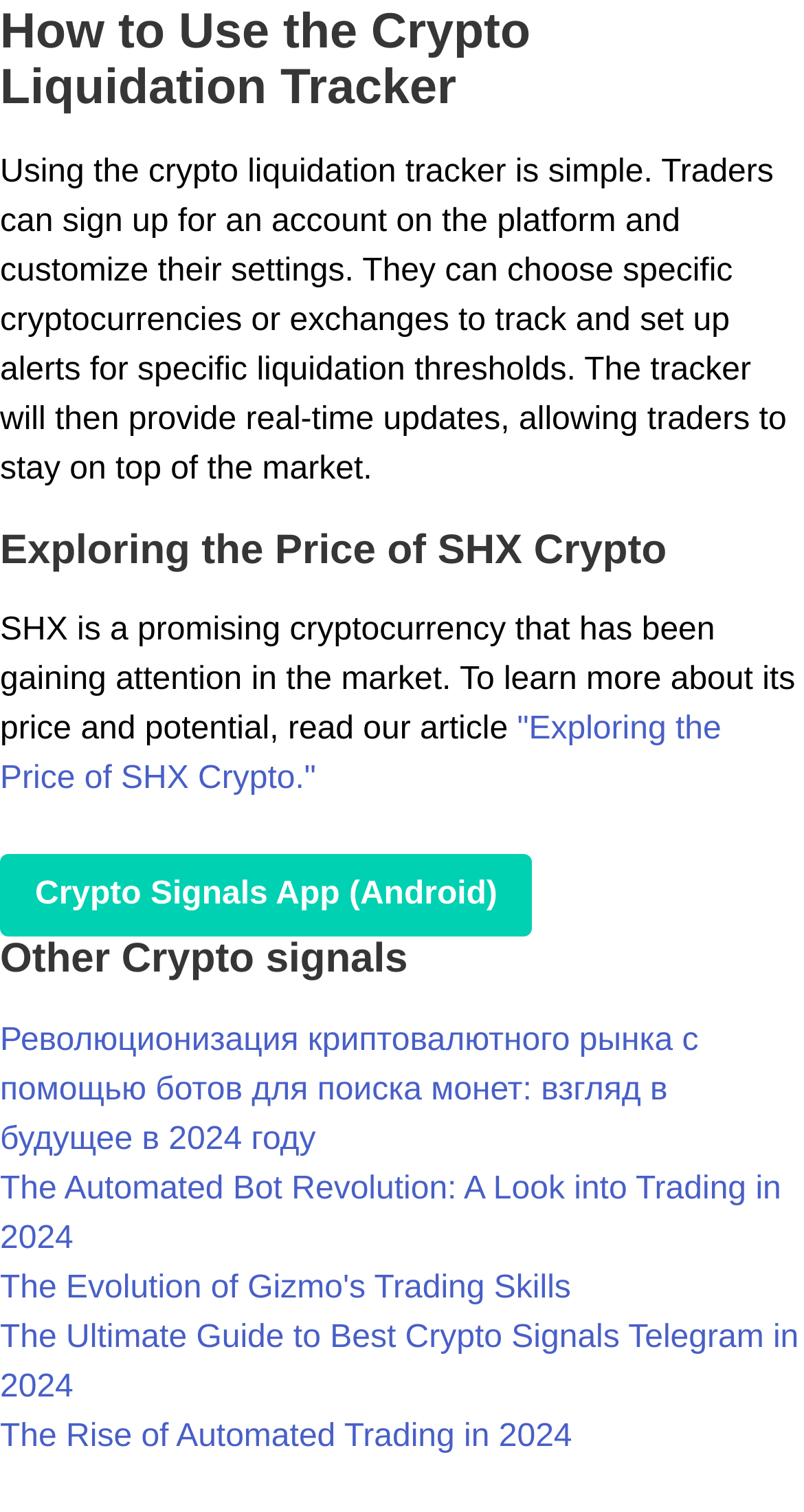Examine the screenshot and answer the question in as much detail as possible: How many links are there in the contentinfo section?

In the contentinfo section, I counted 7 links, including 'Crypto Signals App (Android)', 'Exploring the Price of SHX Crypto', and 5 other links related to crypto signals and trading.